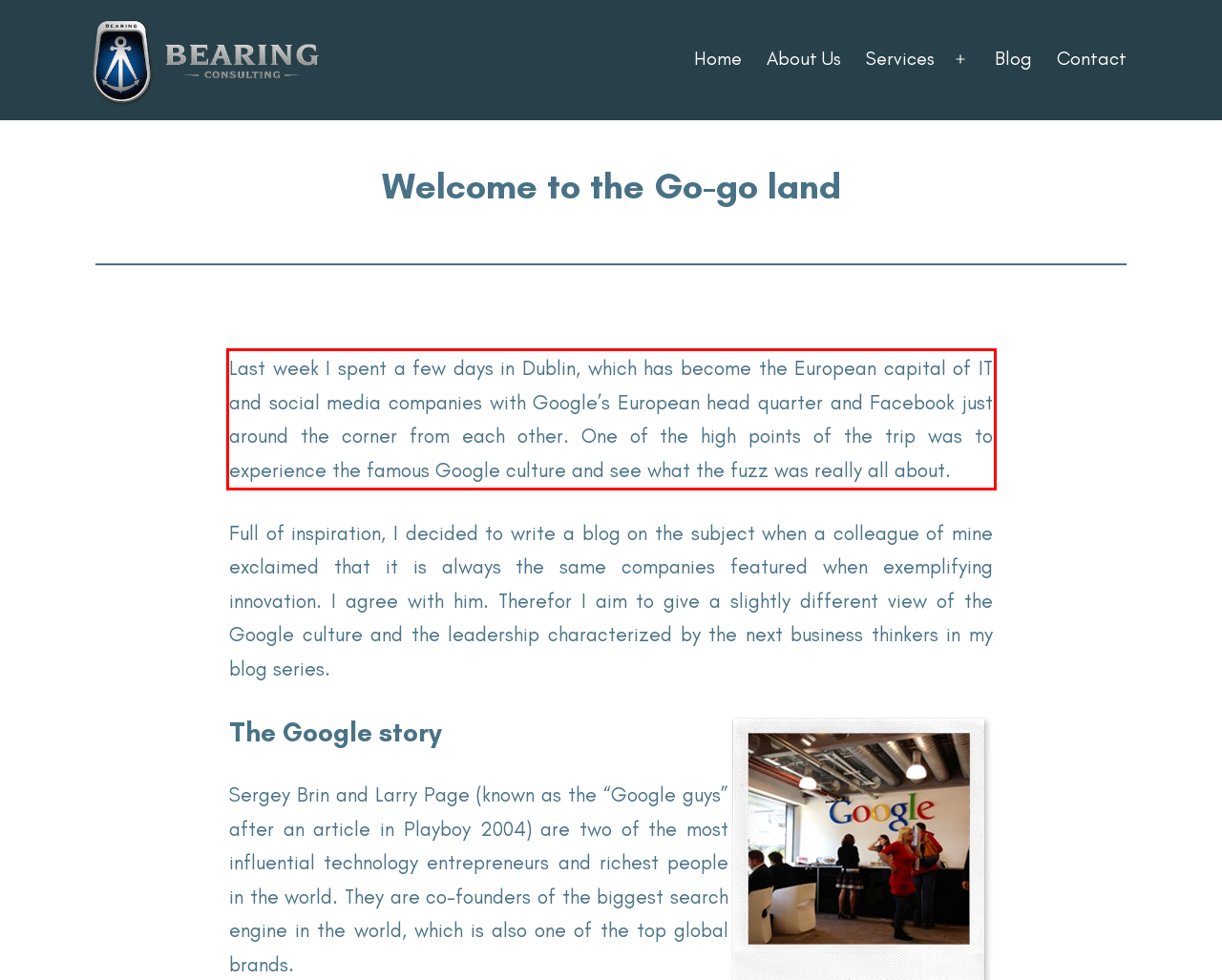Please extract the text content within the red bounding box on the webpage screenshot using OCR.

Last week I spent a few days in Dublin, which has become the European capital of IT and social media companies with Google’s European head quarter and Facebook just around the corner from each other. One of the high points of the trip was to experience the famous Google culture and see what the fuzz was really all about.